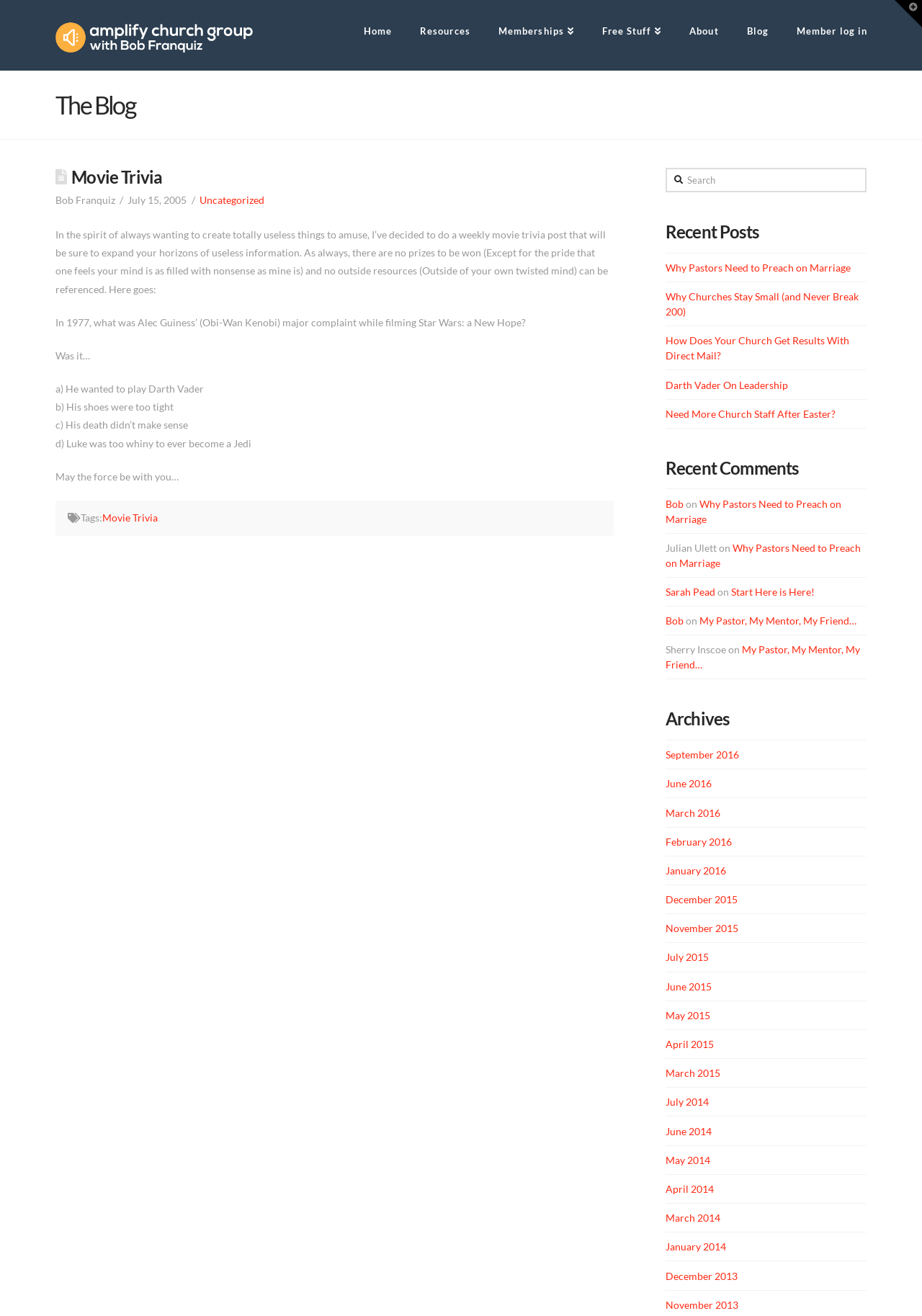Can you find and provide the title of the webpage?

Amplify Church Group